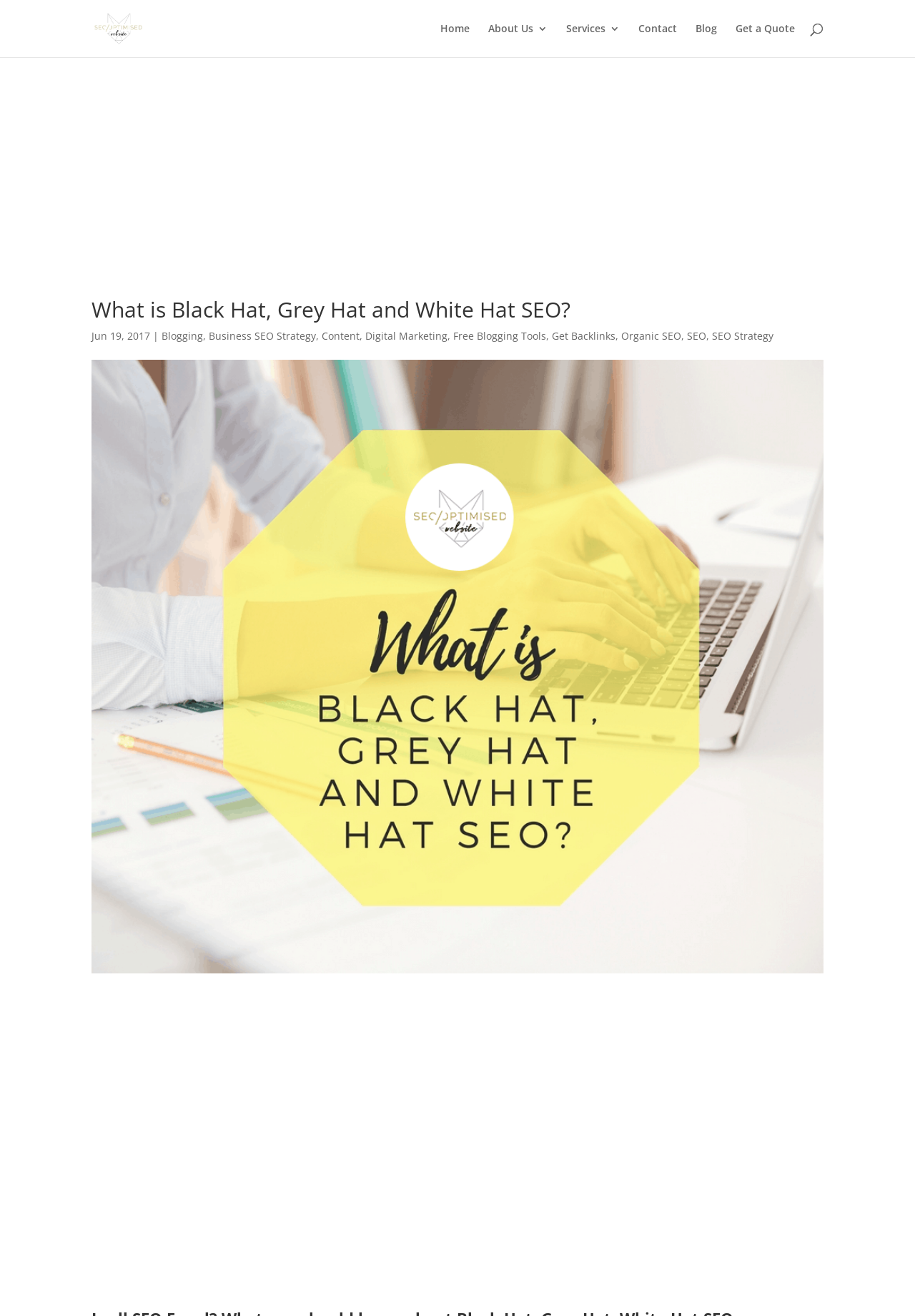Could you find the bounding box coordinates of the clickable area to complete this instruction: "Get a quote"?

[0.804, 0.018, 0.869, 0.043]